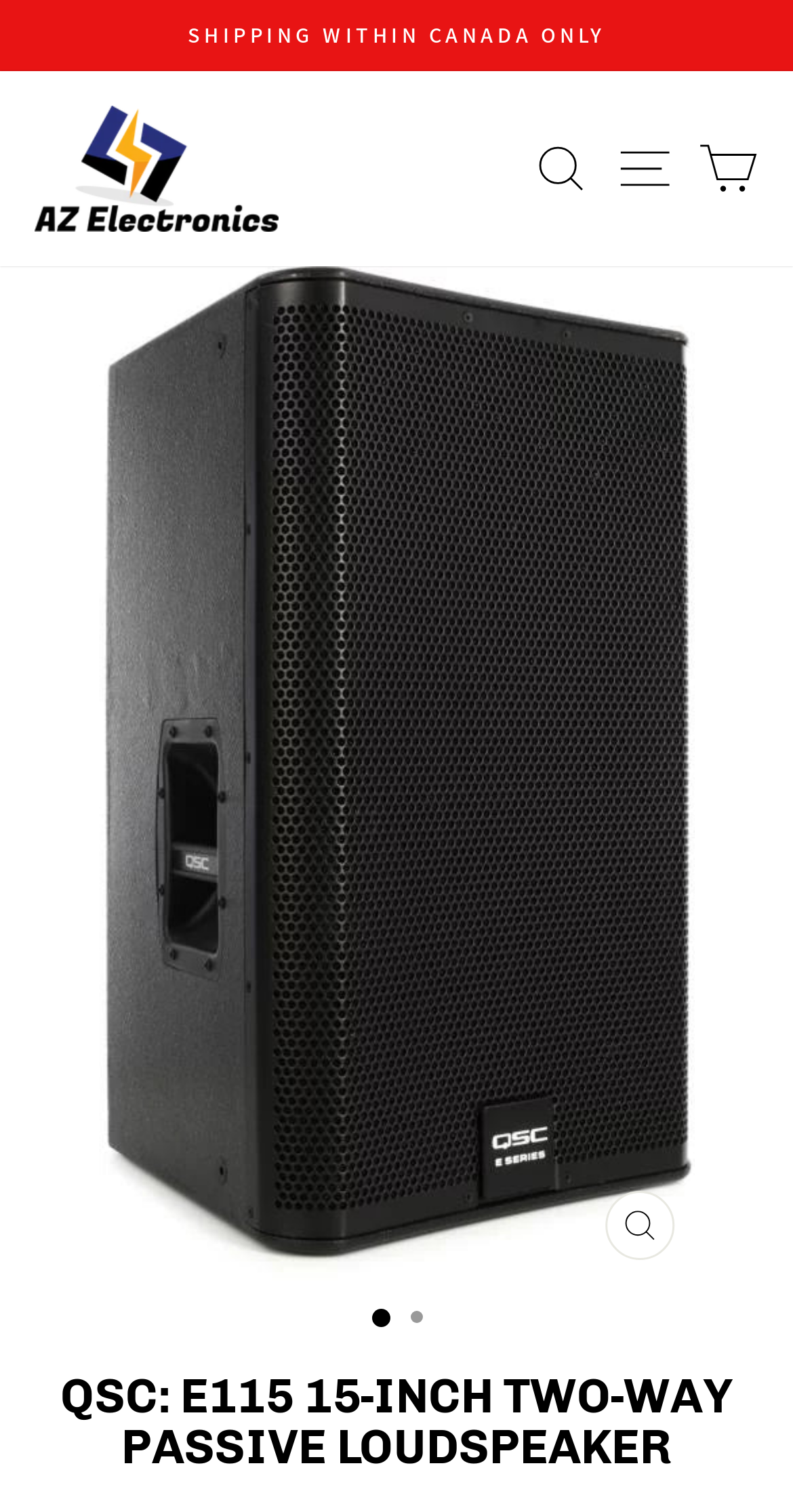Provide the bounding box coordinates for the UI element that is described as: "icon-search Close (esc)".

[0.762, 0.787, 0.849, 0.833]